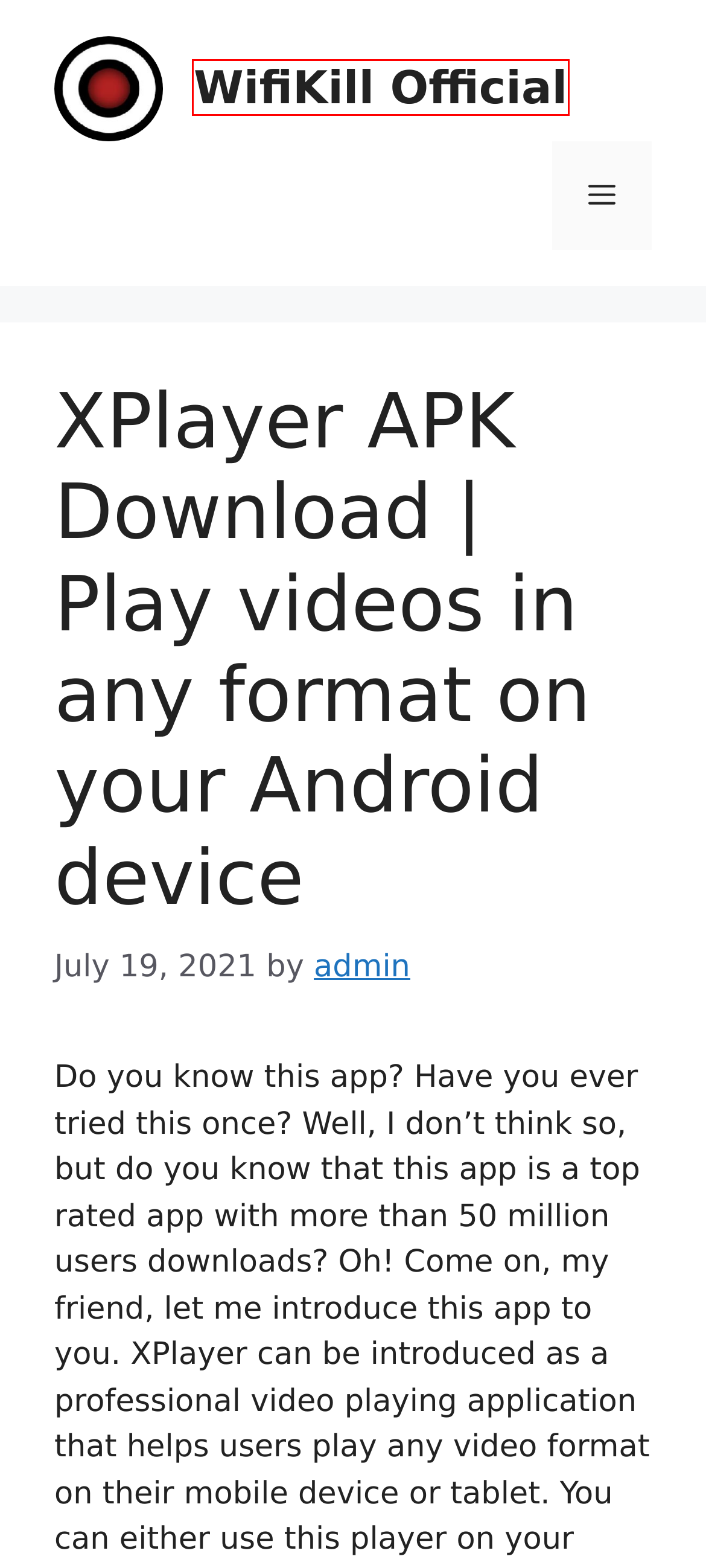Look at the screenshot of a webpage where a red rectangle bounding box is present. Choose the webpage description that best describes the new webpage after clicking the element inside the red bounding box. Here are the candidates:
A. Animixplay English Translated Manga & Anime Reading Site Free
B. Auto Clicker Free And Best Automation Software 2023
C. WifiKill Apk [ wifi kill ] v2.3.2 [Latest] Free Download 2019!
D. admin, Author at WifiKill Official
E. Minecraft APK | World's most popular sandbox game
F. Discovery Plus APP - Streaming Site Free Download 2023
G. Paramount Plus- Watch Exclusive Content From Paramount Library
H. XPlayer APK 2.3.4.4 Download | Video Player All Format [13MB]

C